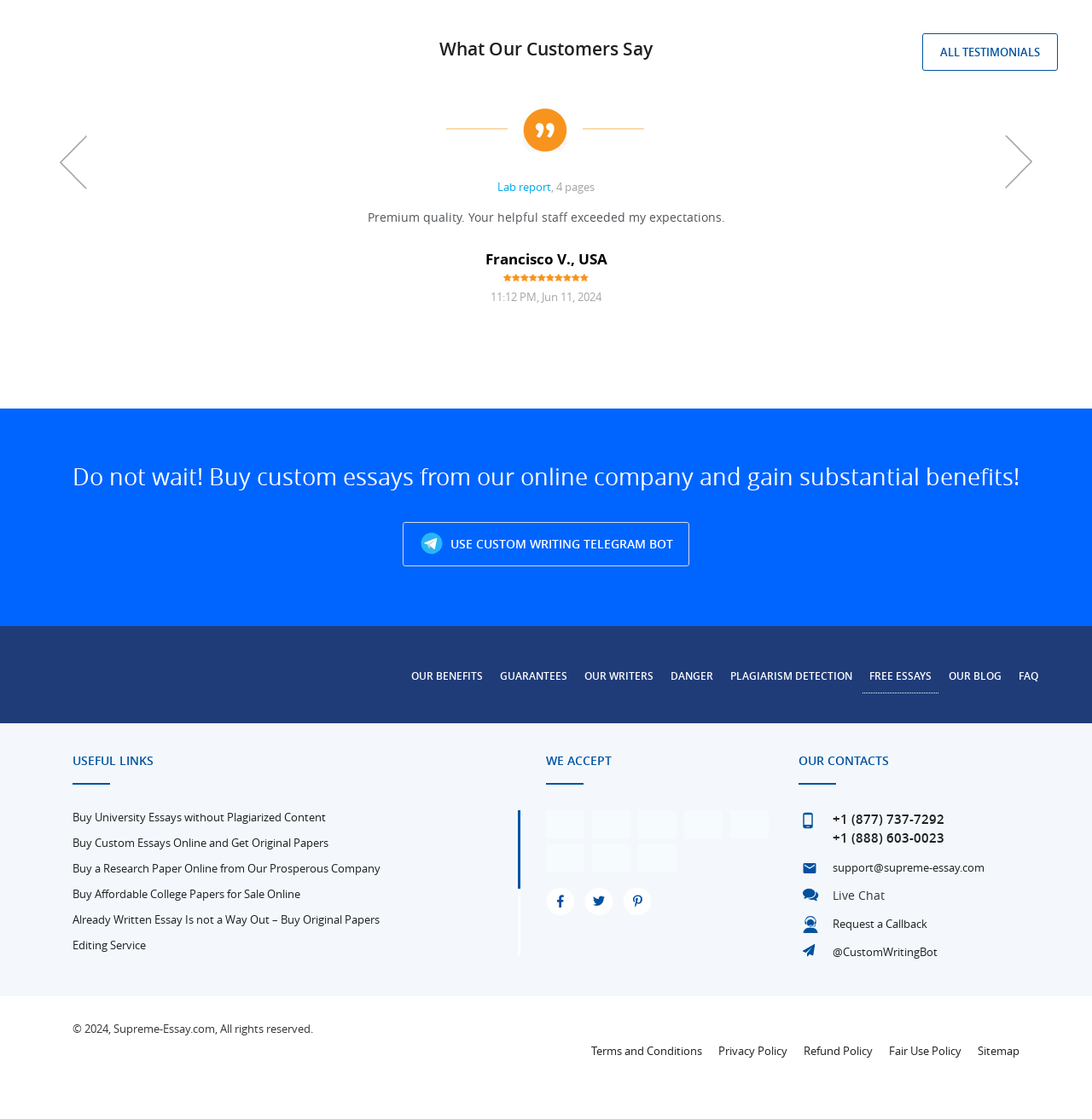Please identify the bounding box coordinates of the clickable element to fulfill the following instruction: "Click on 'ALL TESTIMONIALS'". The coordinates should be four float numbers between 0 and 1, i.e., [left, top, right, bottom].

[0.845, 0.03, 0.969, 0.063]